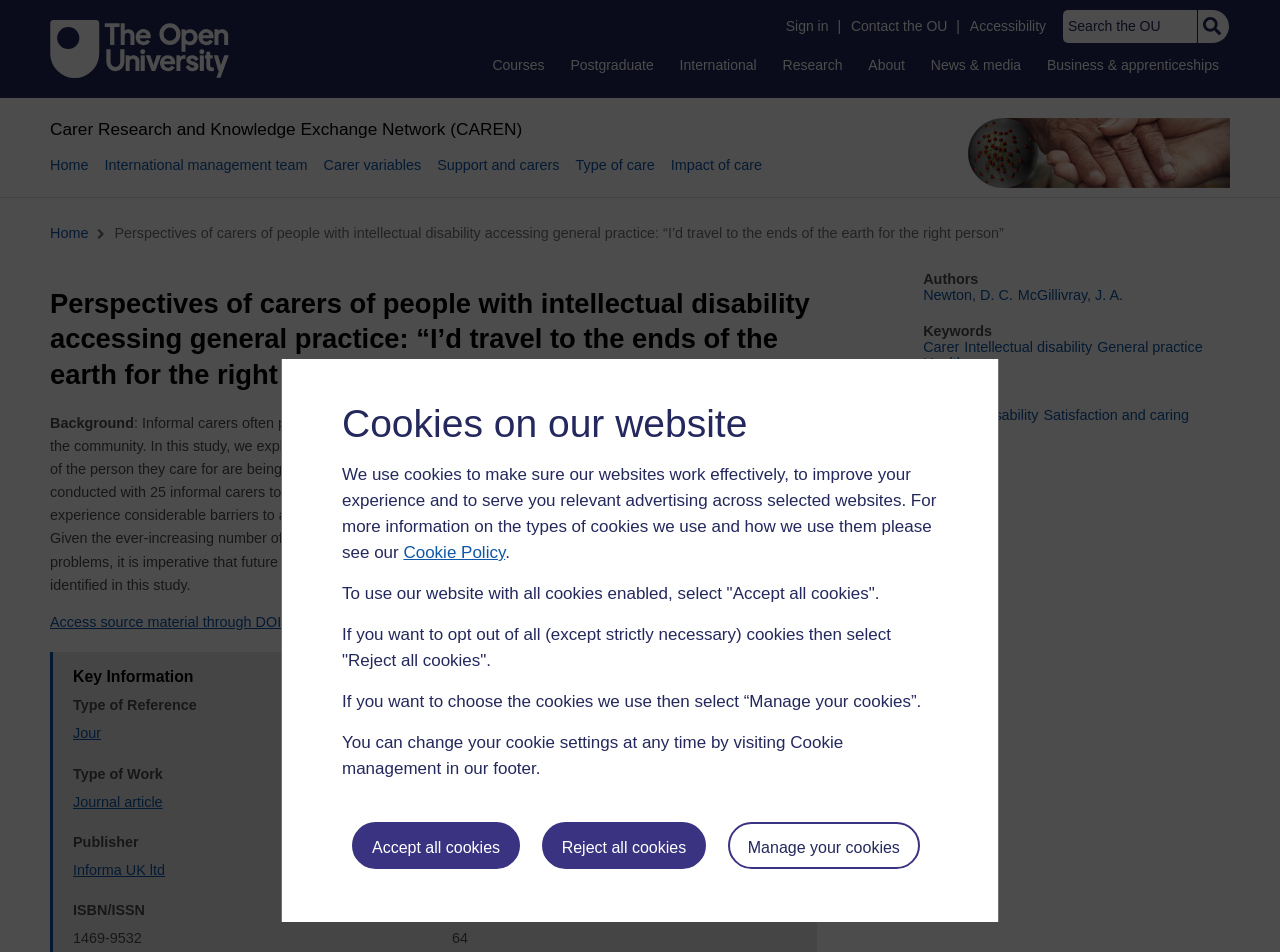Provide a brief response to the question below using a single word or phrase: 
What is the topic of the study?

Carers of people with intellectual disability